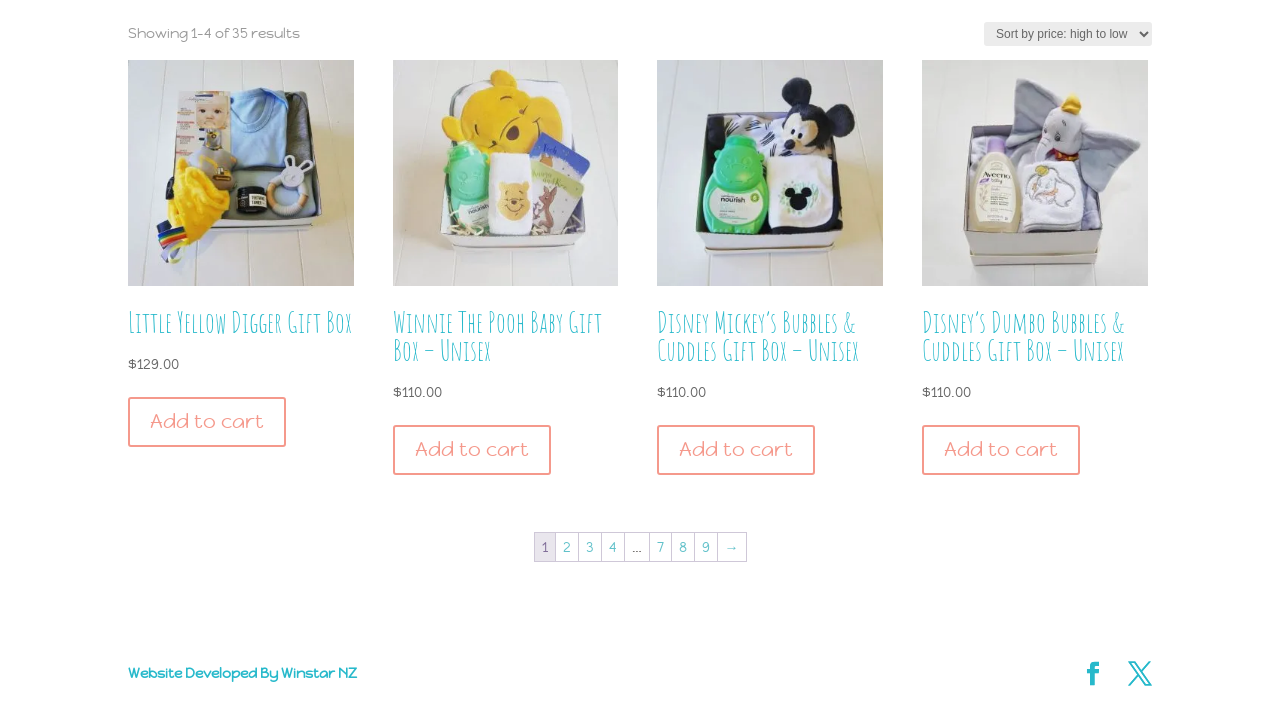Please indicate the bounding box coordinates for the clickable area to complete the following task: "Go to page 2". The coordinates should be specified as four float numbers between 0 and 1, i.e., [left, top, right, bottom].

[0.434, 0.76, 0.451, 0.8]